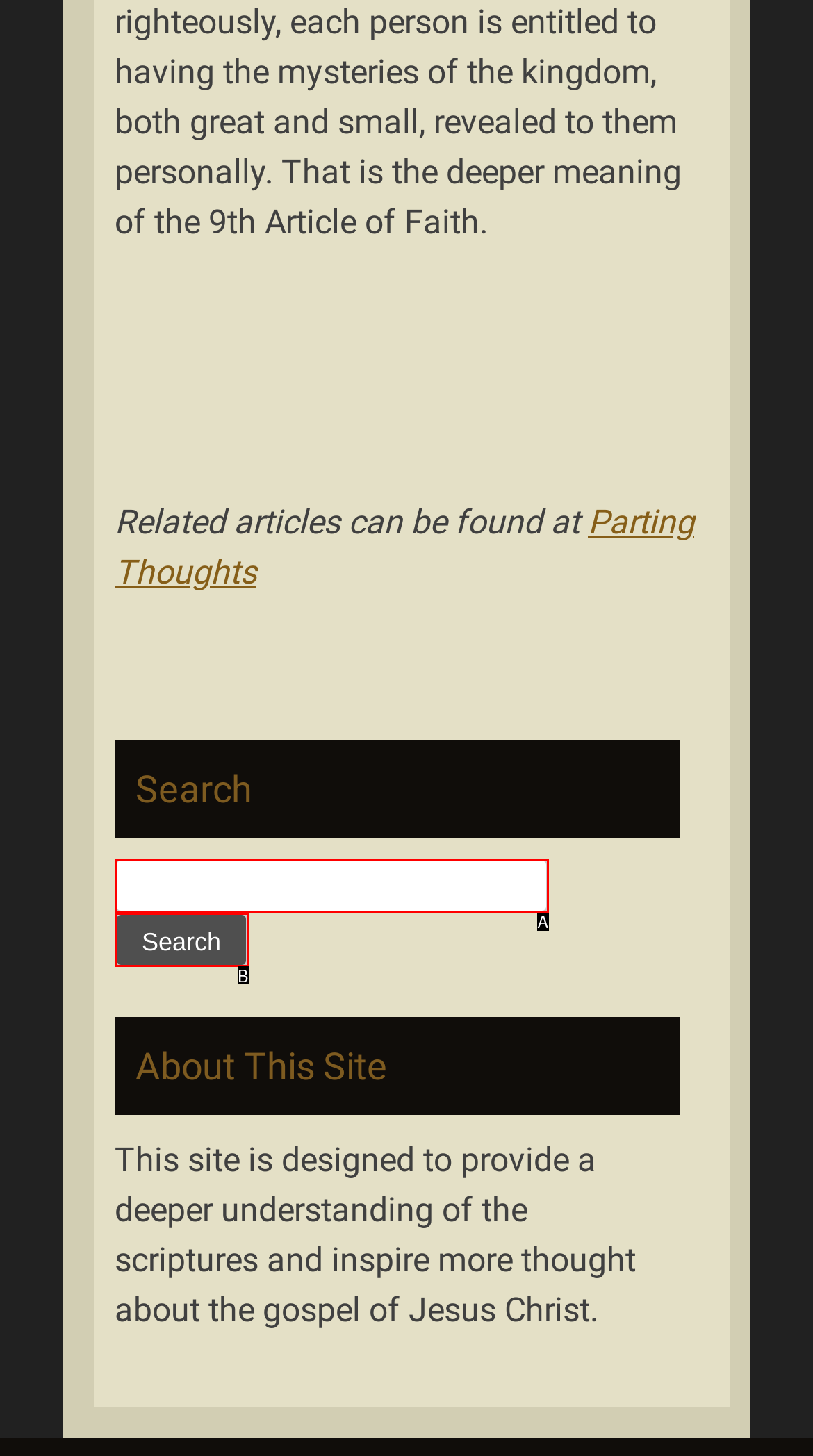From the given options, find the HTML element that fits the description: parent_node: Search for: value="Search". Reply with the letter of the chosen element.

B